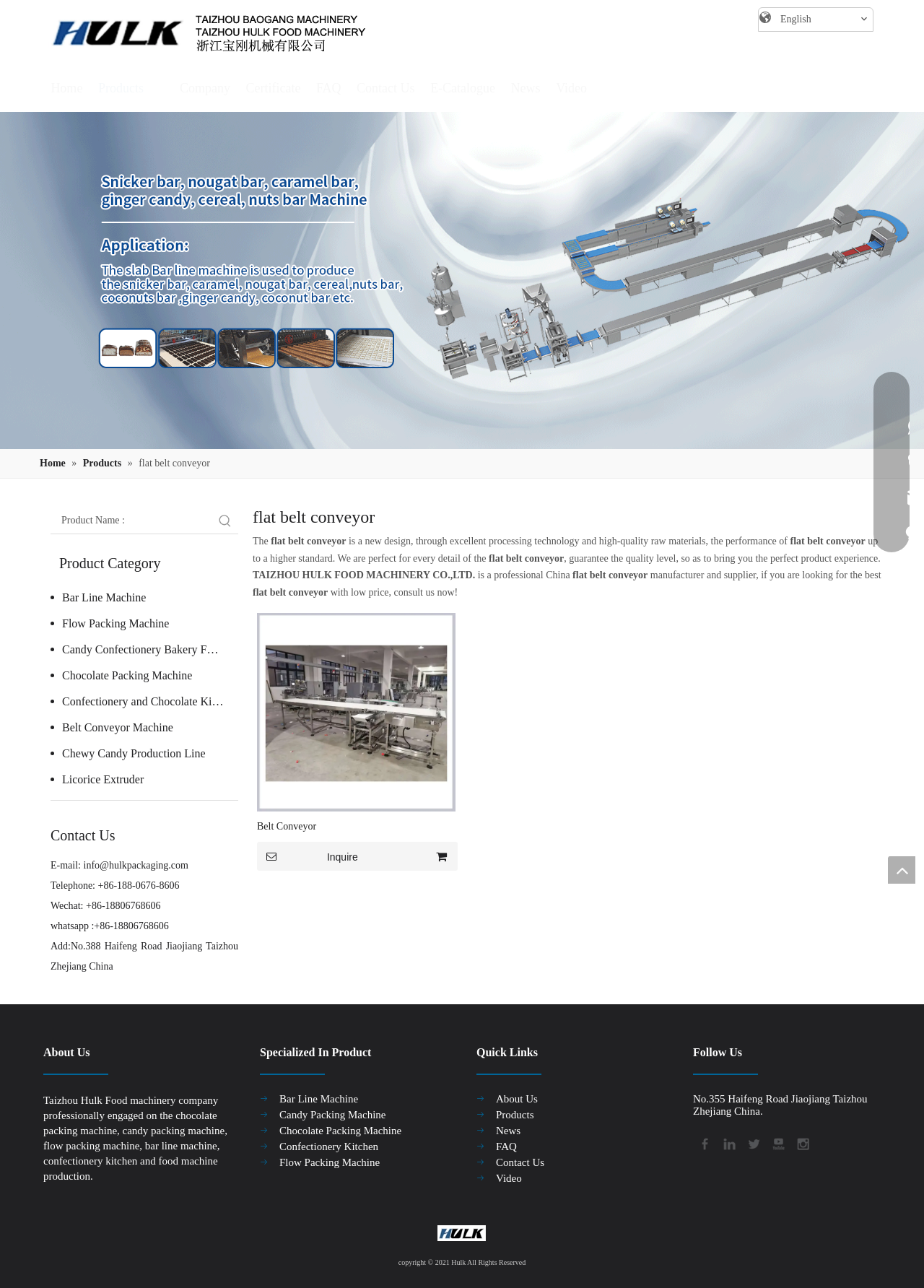Given the element description About Us, predict the bounding box coordinates for the UI element in the webpage screenshot. The format should be (top-left x, top-left y, bottom-right x, bottom-right y), and the values should be between 0 and 1.

[0.537, 0.848, 0.582, 0.858]